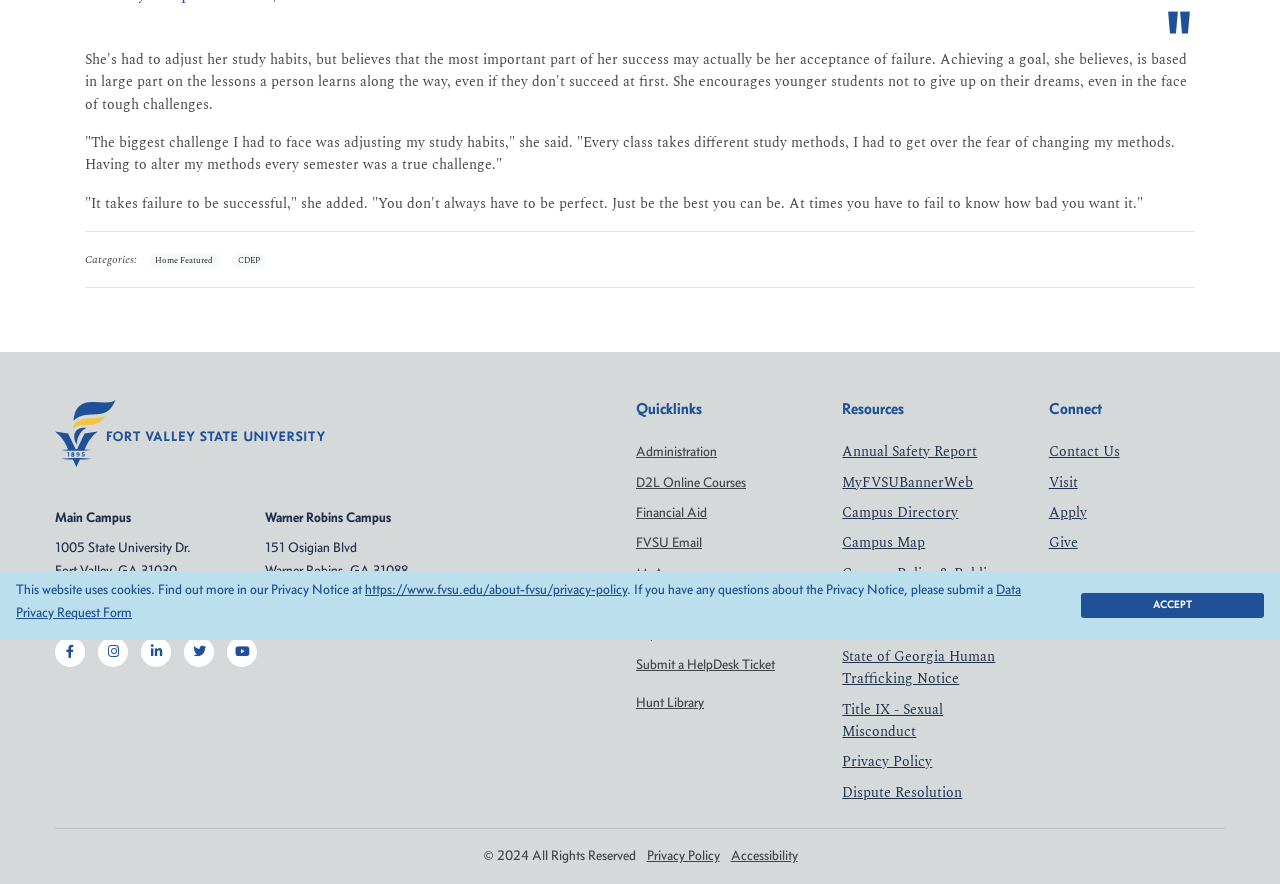Identify the bounding box coordinates of the HTML element based on this description: "Youtube".

[0.177, 0.72, 0.201, 0.754]